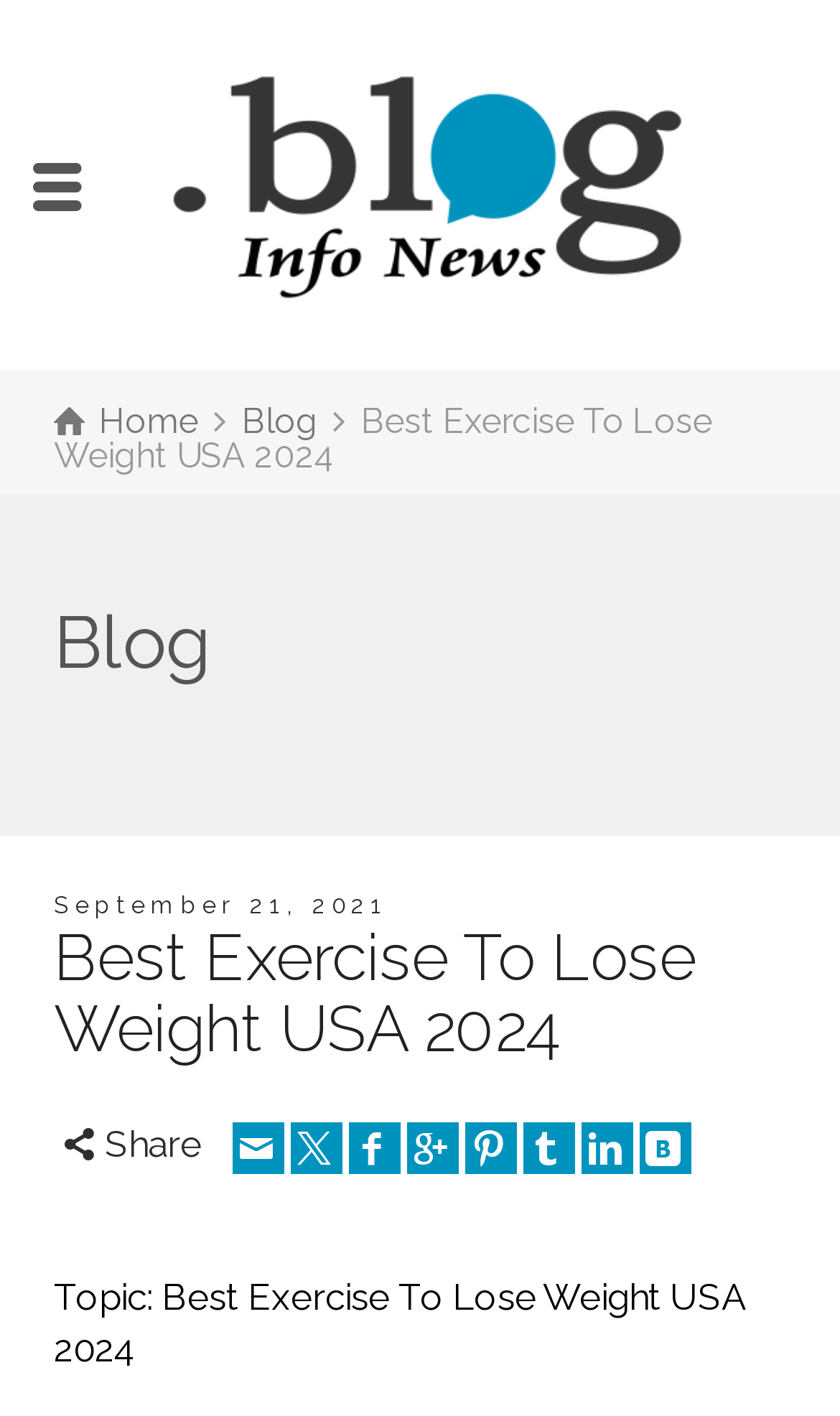Specify the bounding box coordinates for the region that must be clicked to perform the given instruction: "share via email".

[0.276, 0.792, 0.338, 0.828]